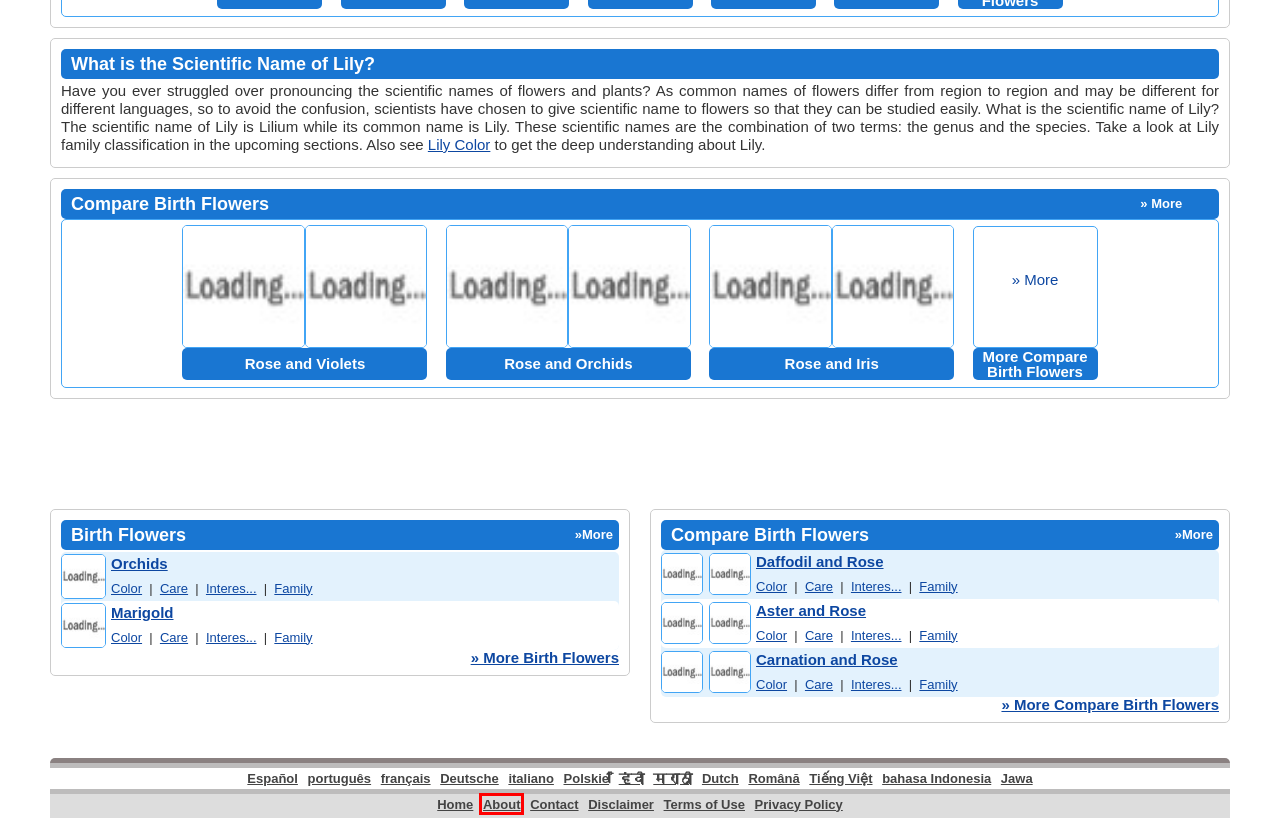You have a screenshot of a webpage with a red rectangle bounding box. Identify the best webpage description that corresponds to the new webpage after clicking the element within the red bounding box. Here are the candidates:
A. Giglio Famiglia | Nome scientifico del Giglio
B. Terms Of Use
C. Bunga bakung Keluarga | Nama ilmiah dari Bunga bakung
D. About
E. Crin Familie | Denumirea științifică a Crin
F. Contact Flowers
G. Disclaimer
H. cây huệ Gia đình | Tên khoa học của cây huệ

D